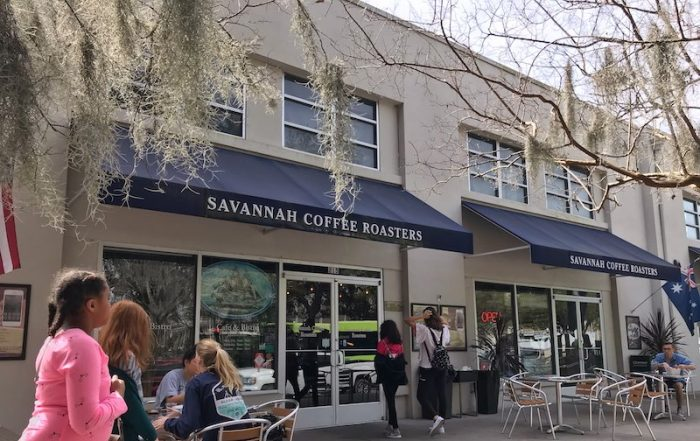Using the information from the screenshot, answer the following question thoroughly:
What type of service did the bistro offer until 2021?

According to the caption, the bistro provided a delightful afternoon tea service until 2021, in addition to its coffee offerings.